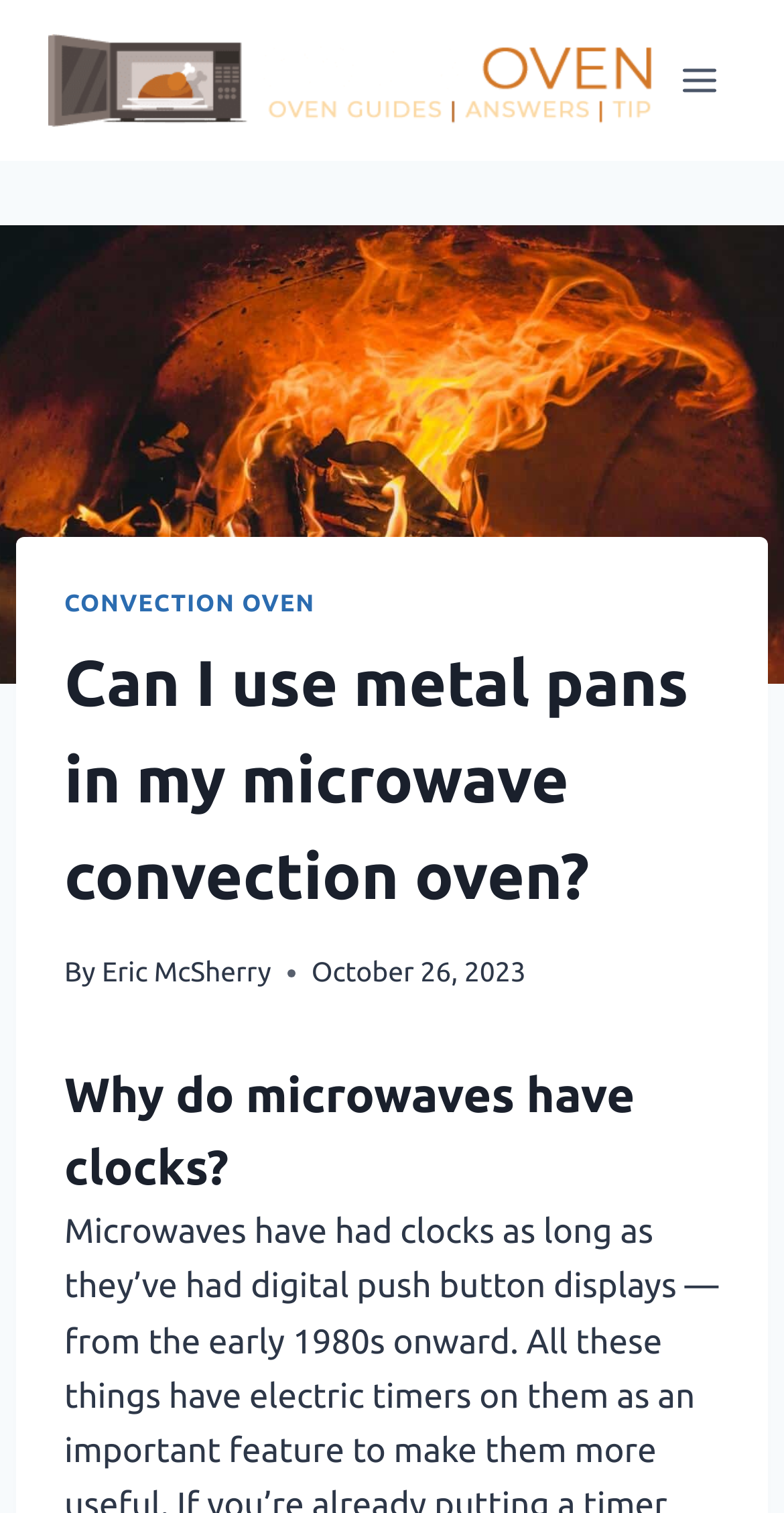Give a detailed account of the webpage, highlighting key information.

The webpage is about using metal pans in a microwave convection oven, with a focus on the question "Can I use metal pans in my microwave convection oven?" The title of the webpage is "Combi Oven" and is displayed at the top left corner of the page, accompanied by an image with the same name.

On the top right corner, there is a button labeled "Open menu" which, when expanded, reveals a menu with a header "CONVECTION OVEN" and a heading that repeats the main question of the webpage. Below this, there is a byline "By Eric McSherry" and a timestamp "October 26, 2023".

Further down the page, there is a heading "Why do microwaves have clocks?" which appears to be a related topic to the main question. The webpage also has a brief introduction or summary, which mentions that microwaves have had clocks since the early 1980s, along with digital push-button displays, and that all these devices have electric timers.